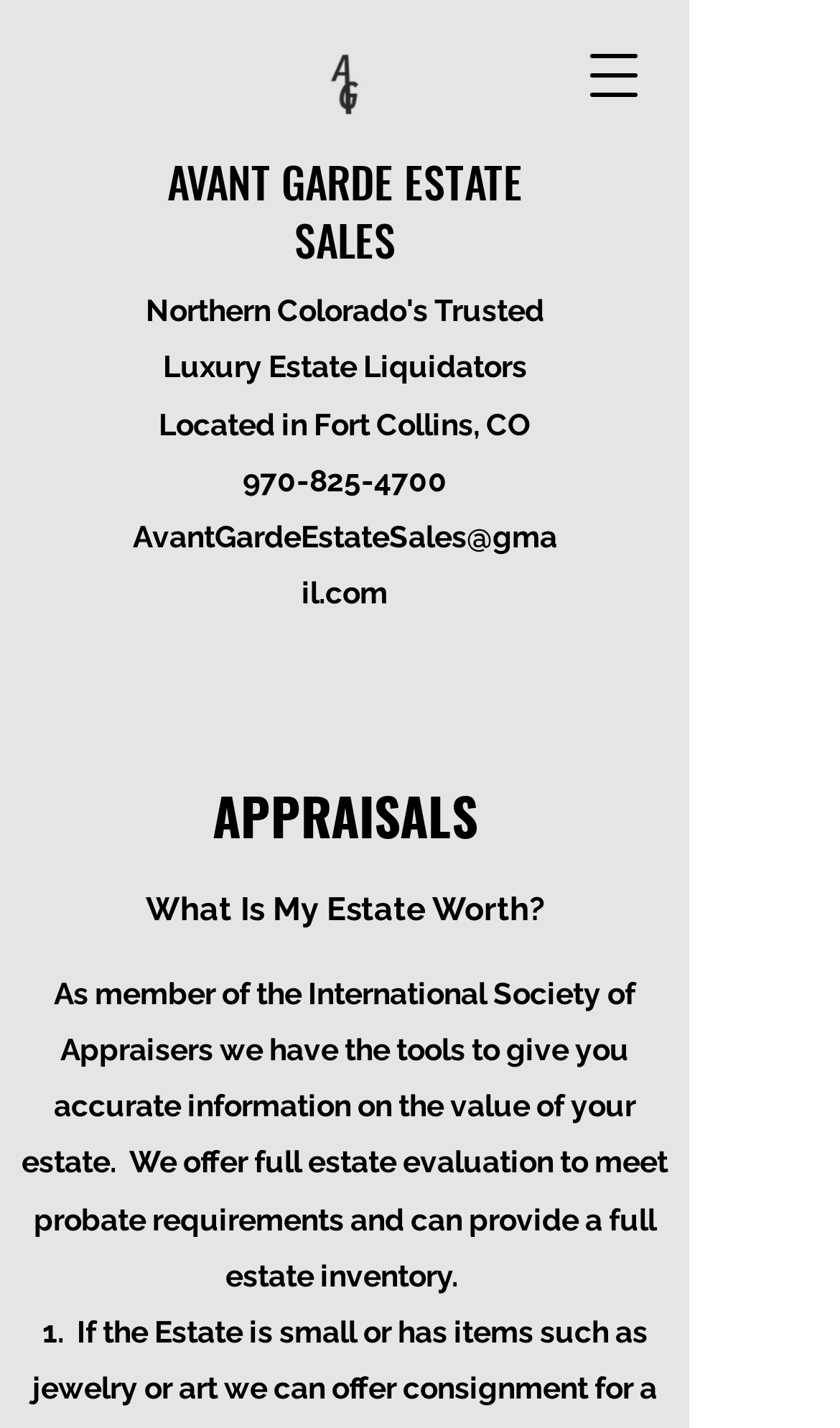What is the question being asked in the StaticText?
Using the image as a reference, answer the question with a short word or phrase.

What Is My Estate Worth?